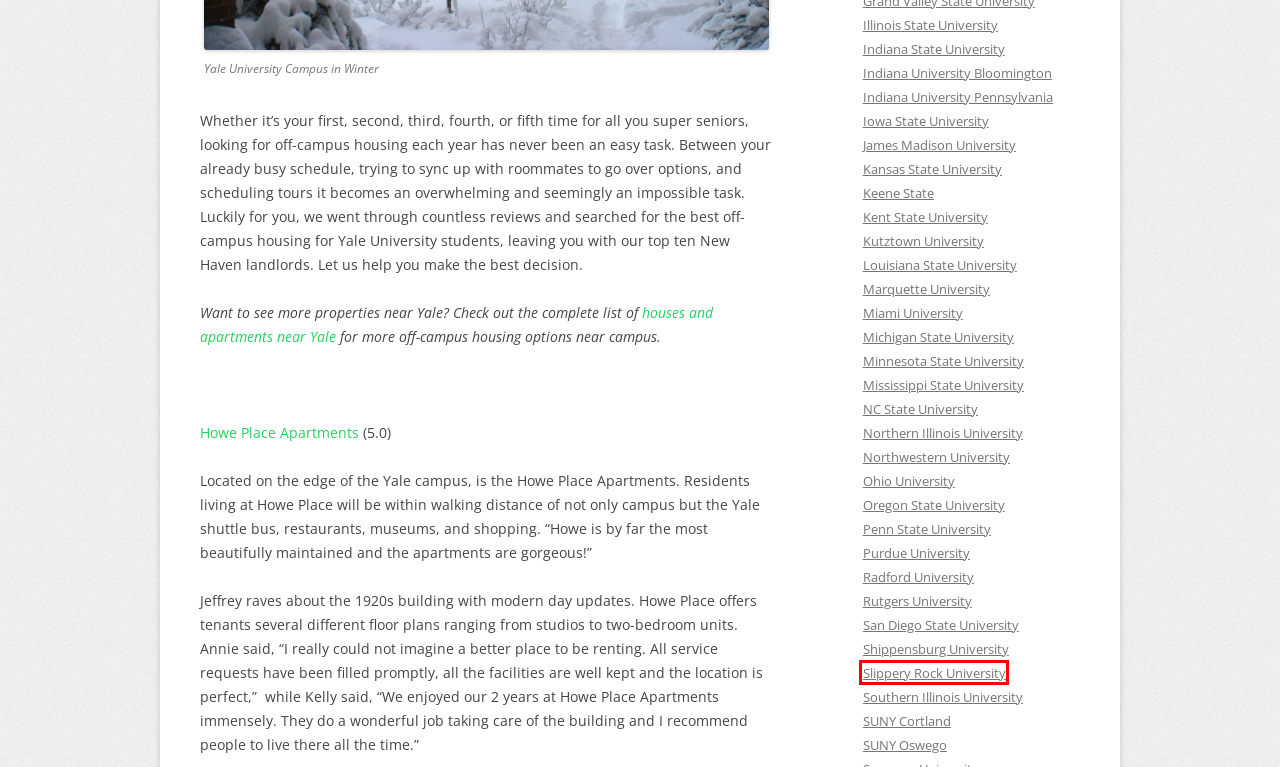Given a screenshot of a webpage with a red bounding box highlighting a UI element, determine which webpage description best matches the new webpage that appears after clicking the highlighted element. Here are the candidates:
A. Kansas State University Archives | College Pads
B. Shippensburg University Archives | College Pads
C. Ohio University Archives | College Pads
D. Keene State Archives | College Pads
E. Louisiana State University Archives | College Pads
F. Slippery Rock University Archives | College Pads
G. Illinois State University Archives | College Pads
H. Indiana State University Archives | College Pads

F